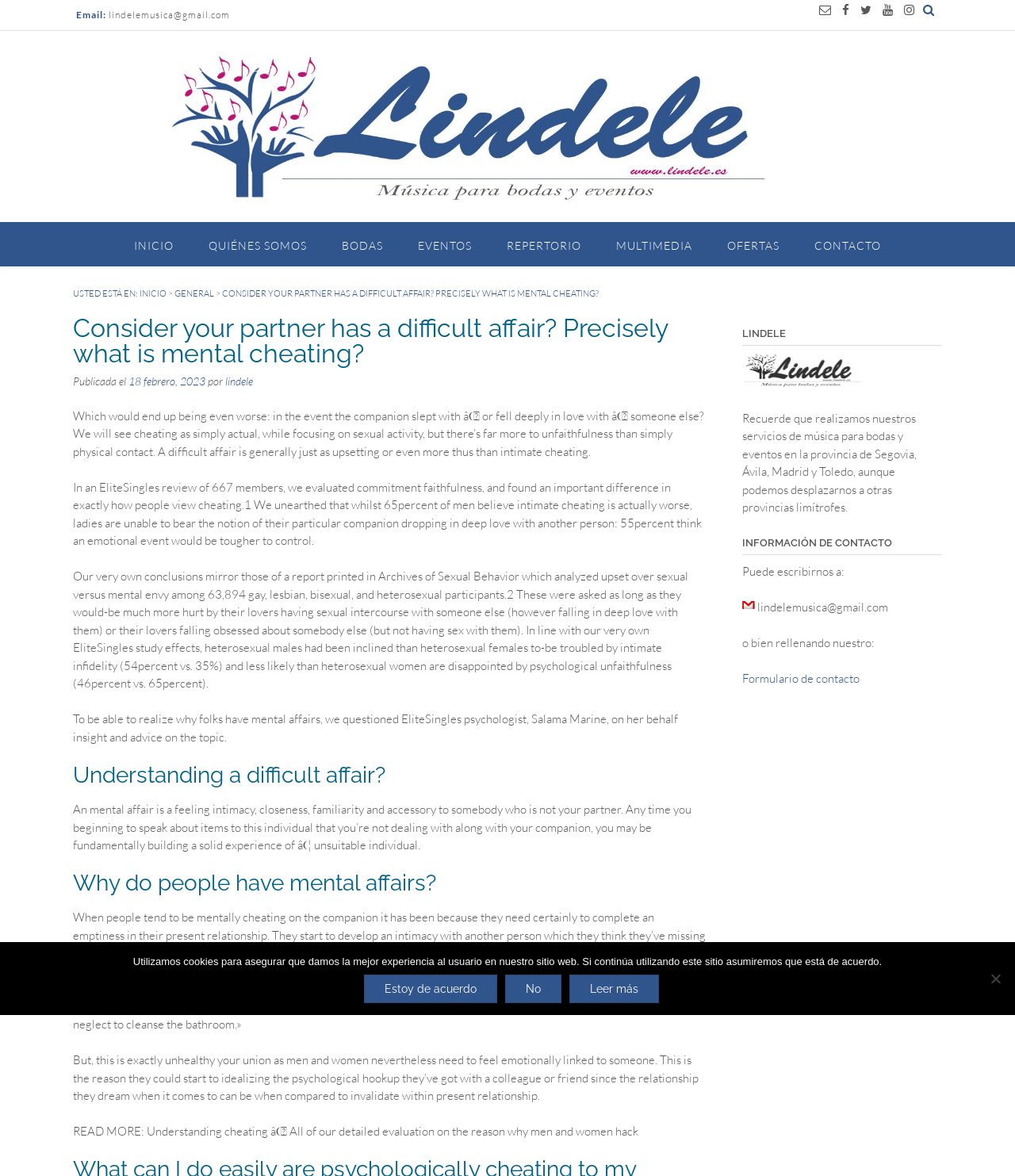What is the purpose of Lindele música?
Please respond to the question with as much detail as possible.

I inferred the purpose of Lindele música by reading the section that says 'Recuerde que realizamos nuestros servicios de música para bodas y eventos en la provincia de Segovia, Ávila, Madrid y Toledo, aunque podemos desplazarnos a otras provincias limítrofes'.